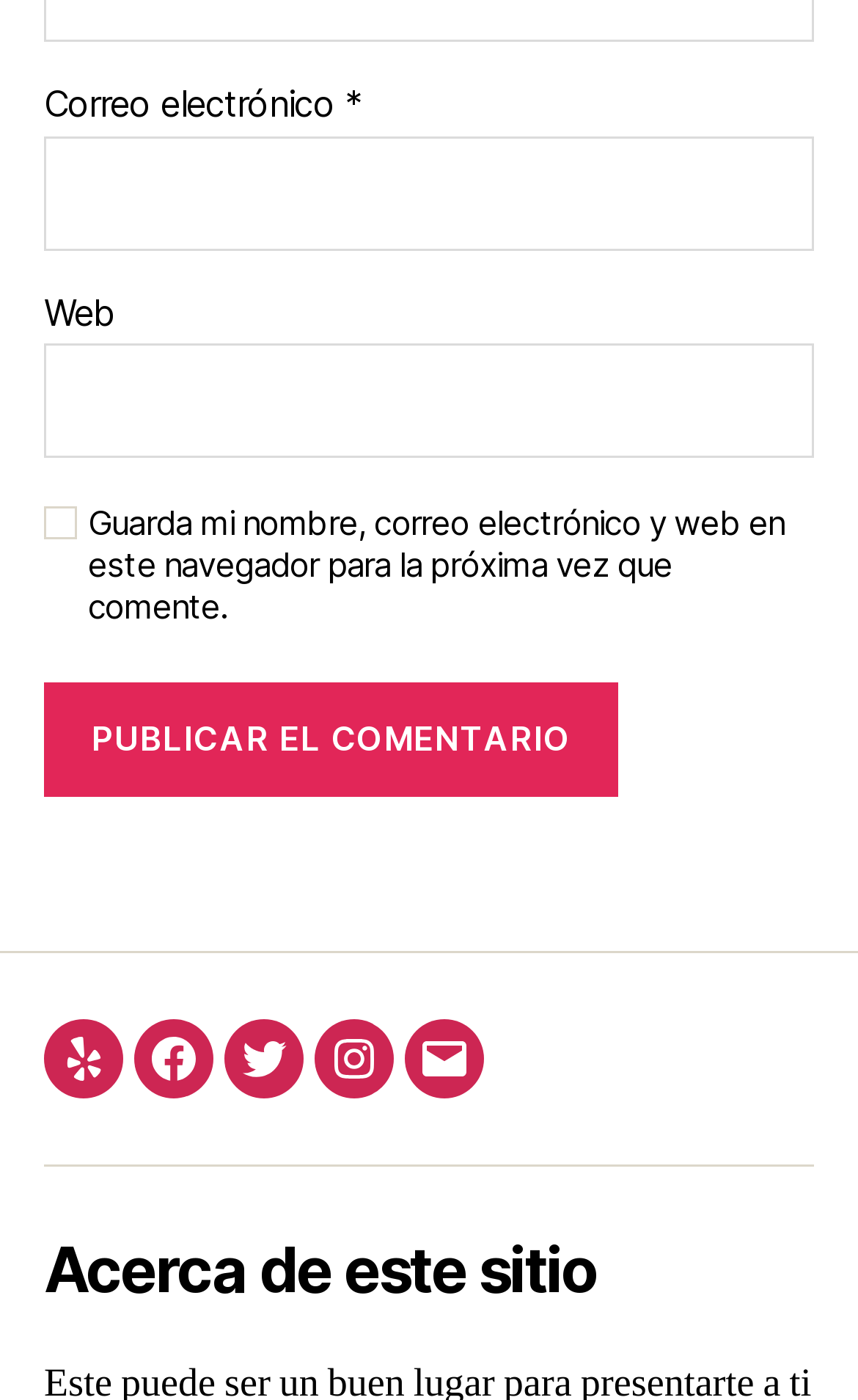Using the information in the image, could you please answer the following question in detail:
What is the topic of the section below the comment form?

The heading 'Acerca de este sitio' is located below the comment form and suggests that the section is about information or details about the current website.